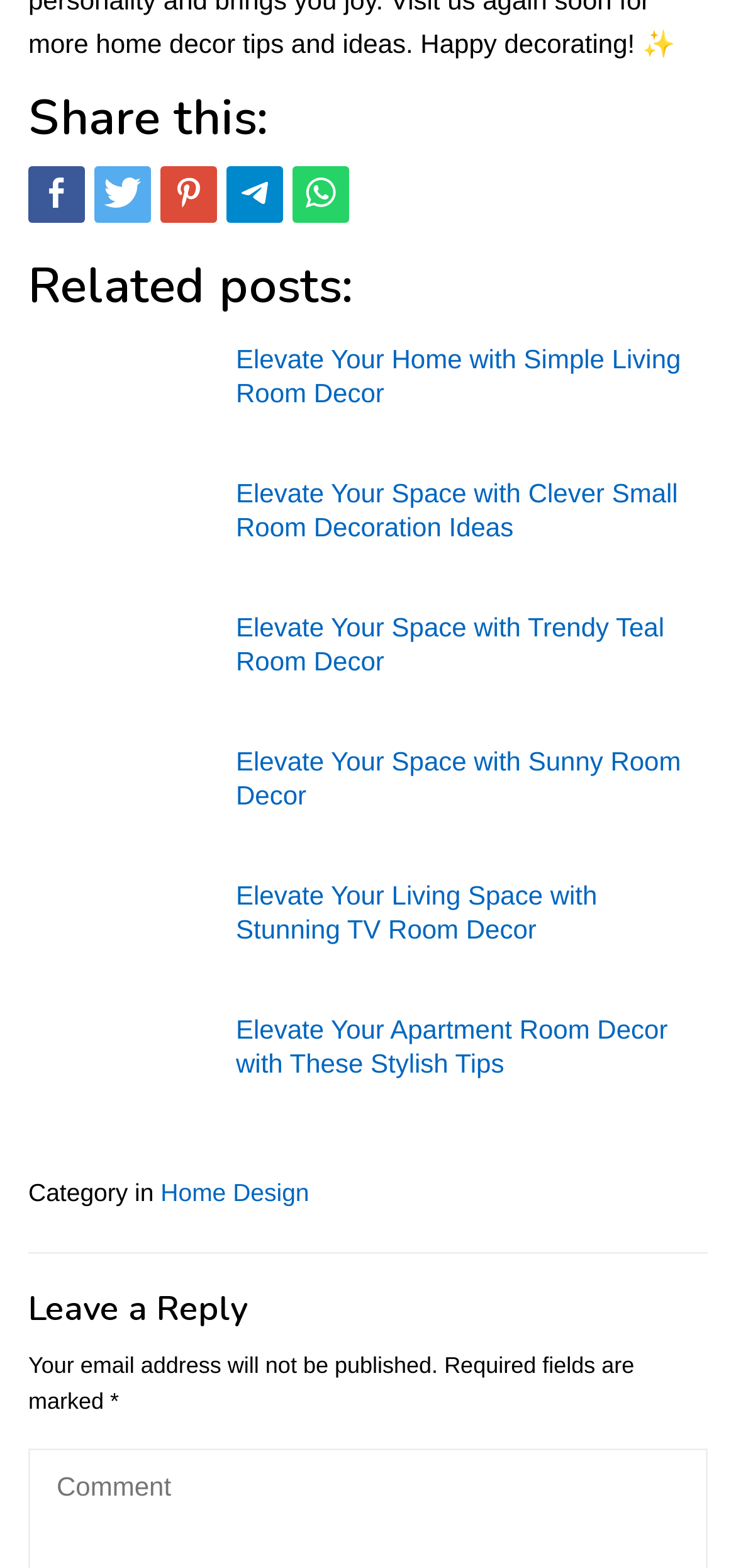Identify the bounding box coordinates of the element to click to follow this instruction: 'Visit Home Design category'. Ensure the coordinates are four float values between 0 and 1, provided as [left, top, right, bottom].

[0.218, 0.752, 0.42, 0.77]